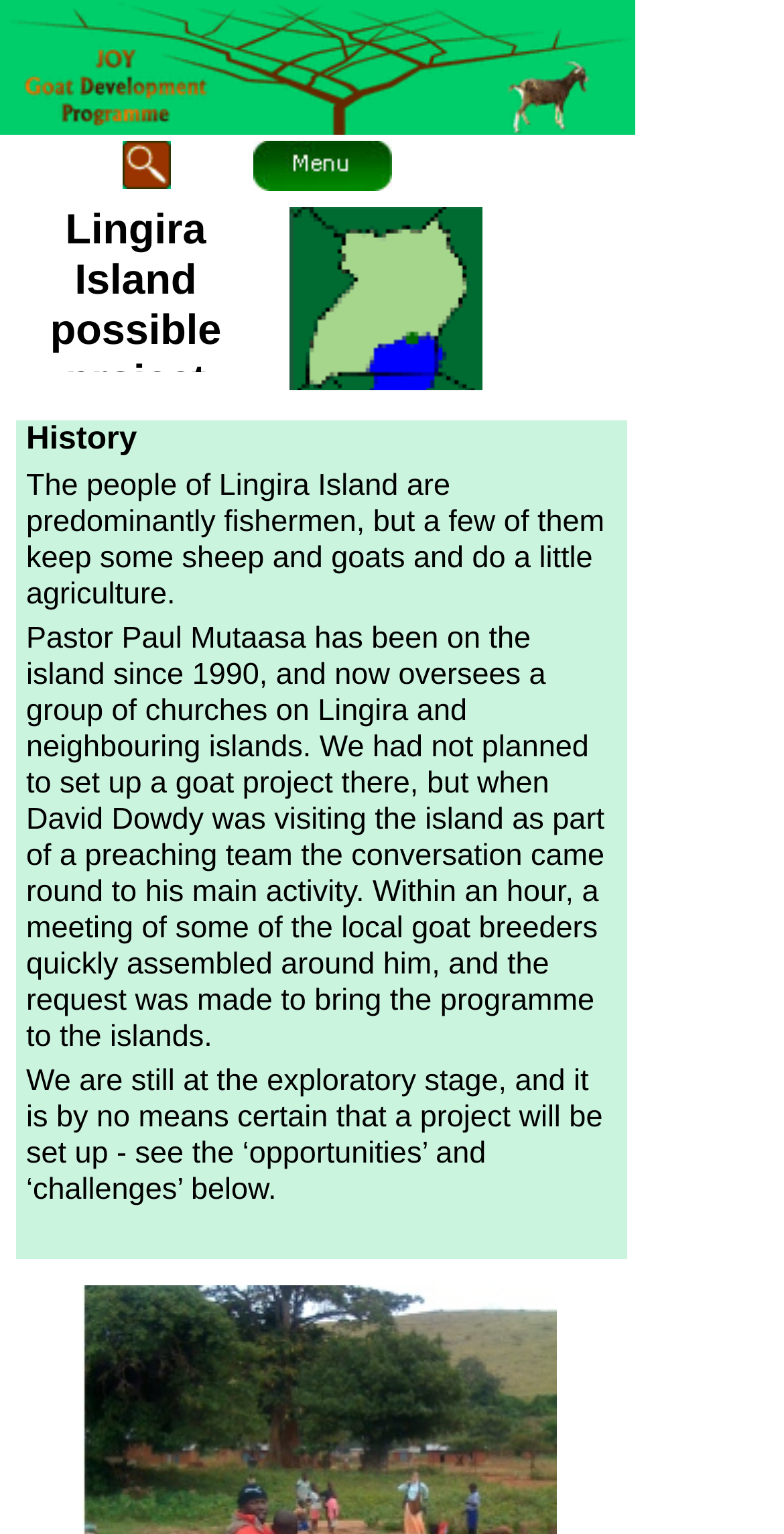What do the people of Lingira Island do predominantly?
Provide a well-explained and detailed answer to the question.

According to the webpage, the people of Lingira Island are predominantly fishermen, as stated in the StaticText element with the text 'The people of Lingira Island are predominantly fishermen, but a few of them keep some sheep and goats and do a little agriculture.'